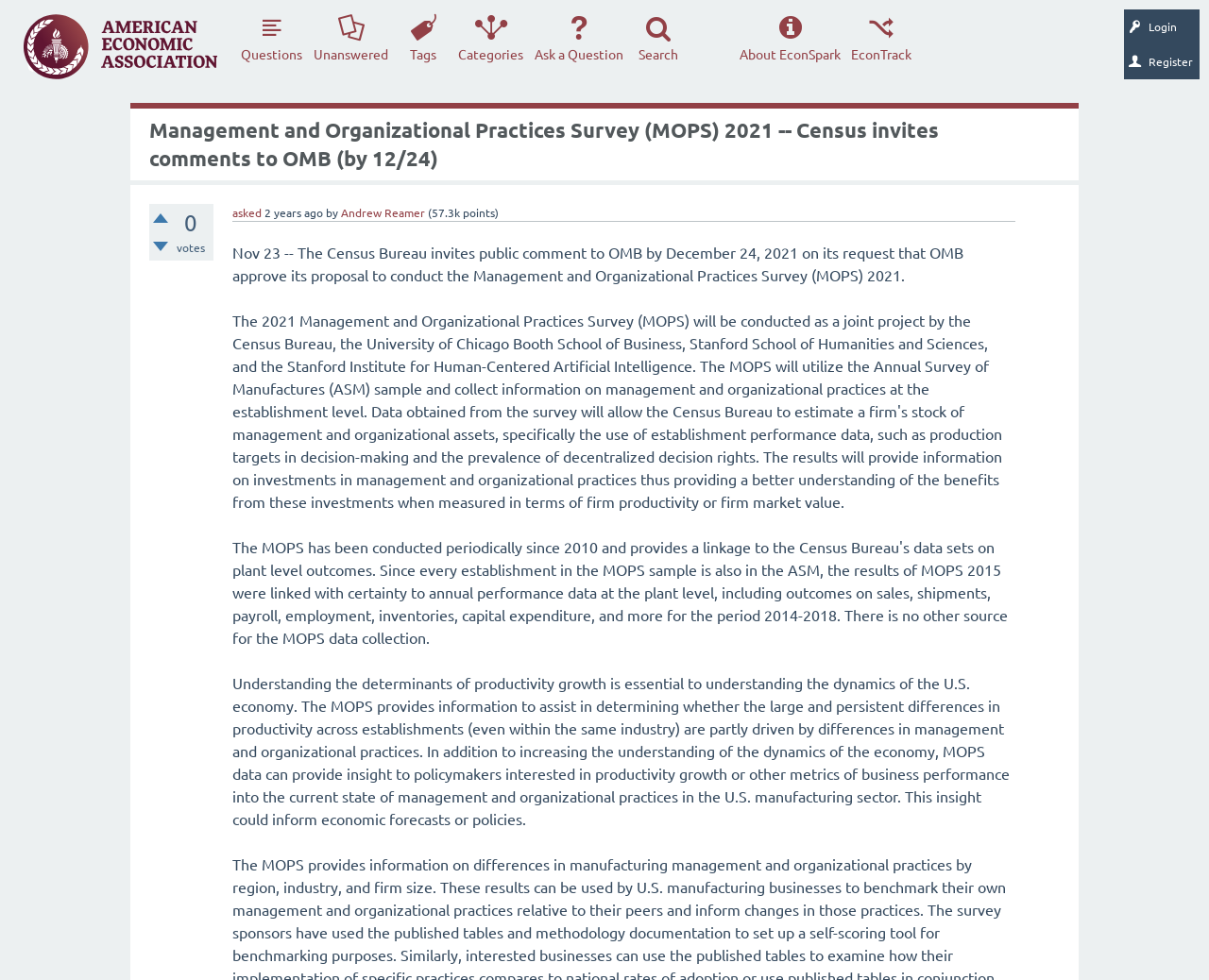What is the topic of the question on the webpage?
Please analyze the image and answer the question with as much detail as possible.

The topic of the question on the webpage is the Census Bureau's request to OMB to approve its proposal to conduct the Management and Organizational Practices Survey (MOPS) 2021.